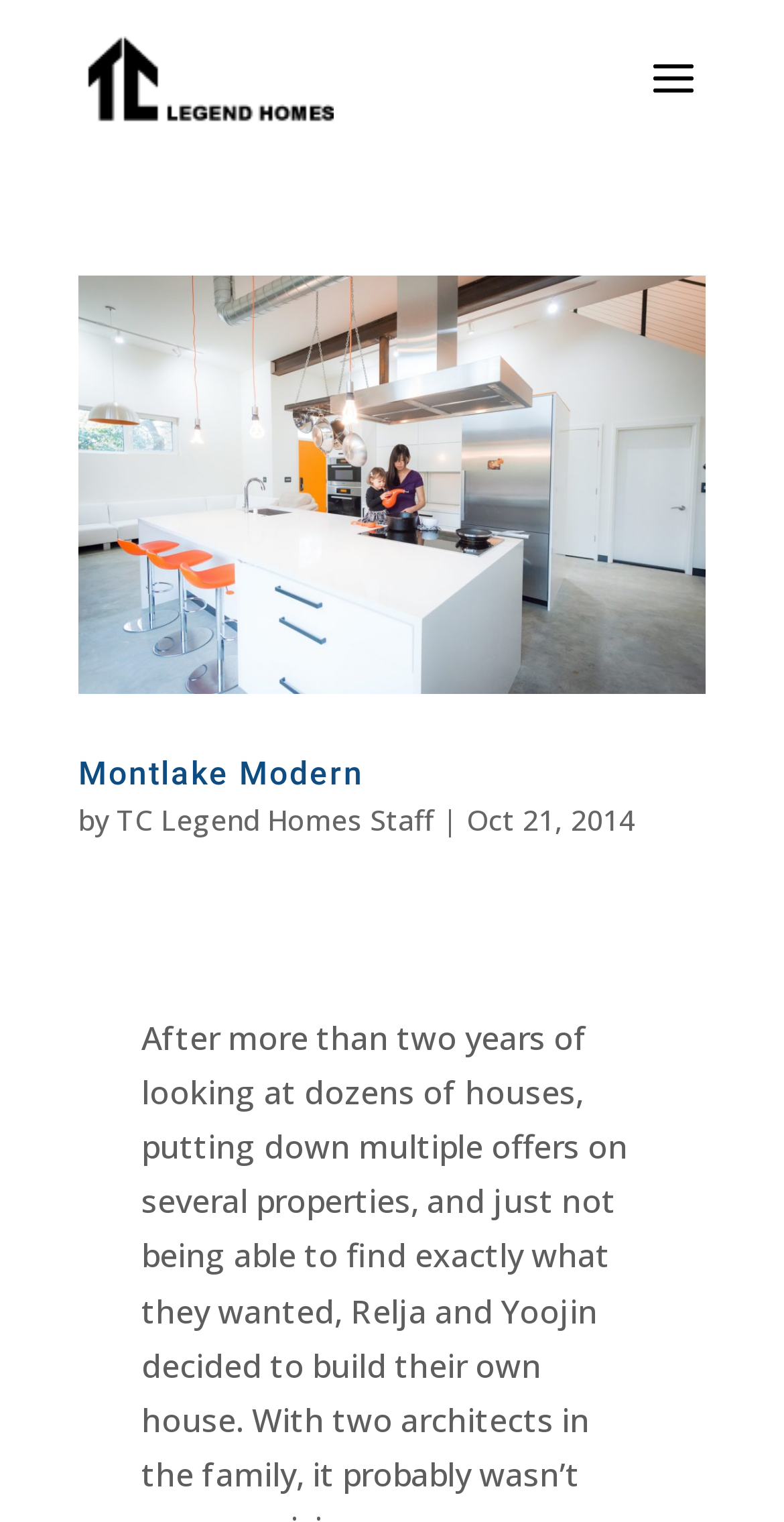What is the name of the home builder?
Using the information from the image, answer the question thoroughly.

The name of the home builder can be found in the top-left corner of the webpage, where it says 'TC Legend Homes' in a link format, and also as an image with the same text.